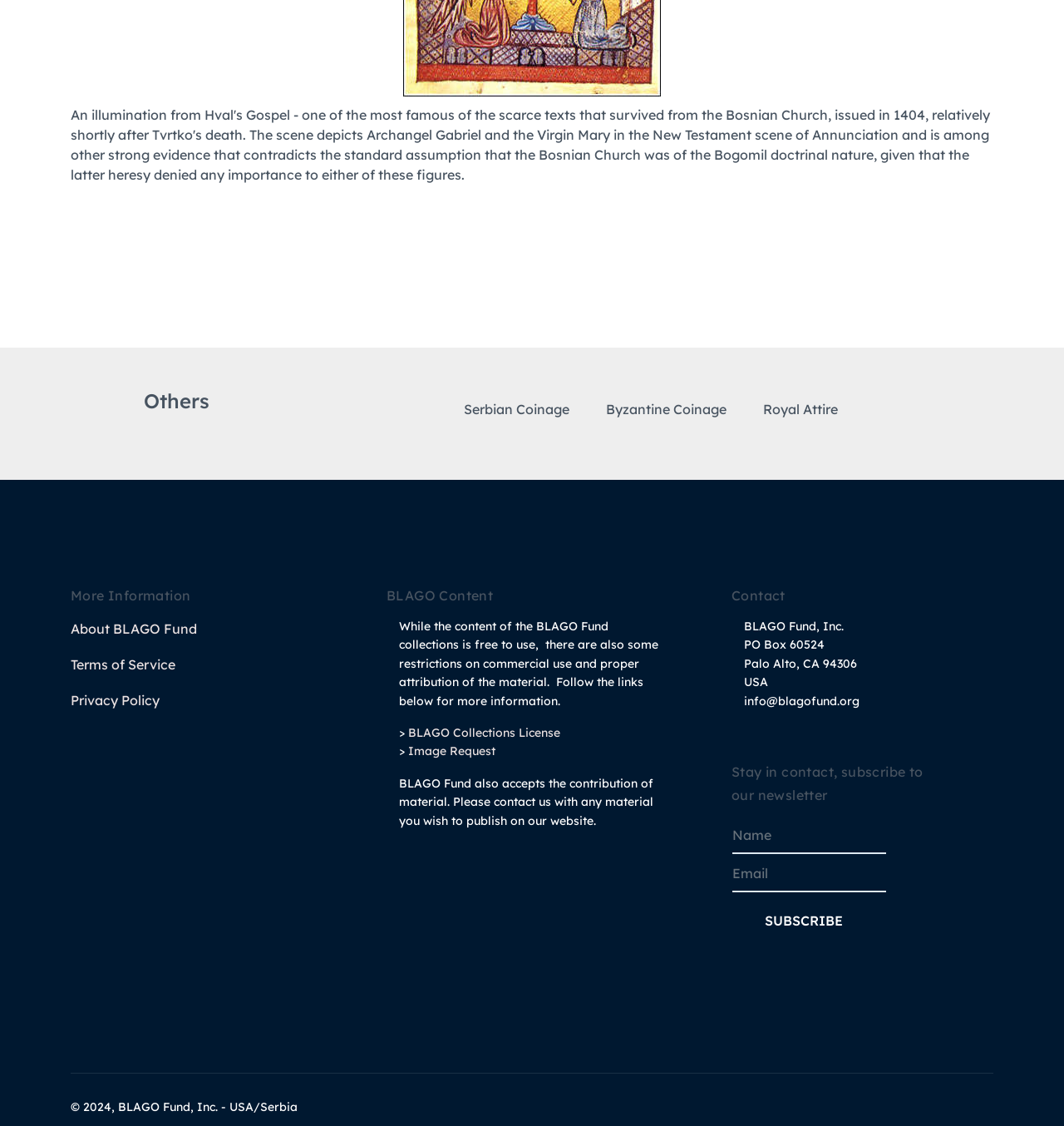Identify the bounding box coordinates of the clickable region required to complete the instruction: "Enter your name in the input field". The coordinates should be given as four float numbers within the range of 0 and 1, i.e., [left, top, right, bottom].

[0.688, 0.726, 0.832, 0.758]